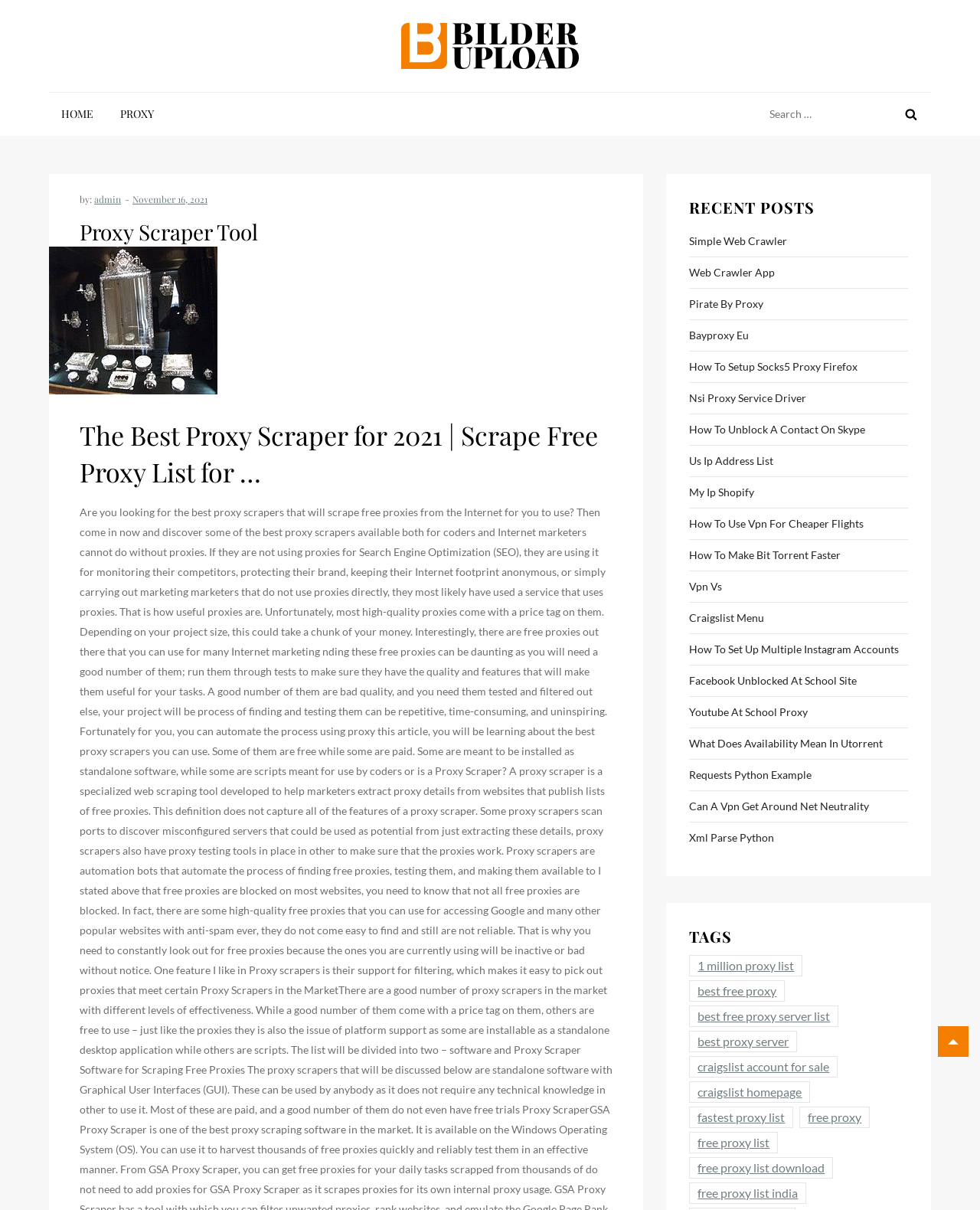Please provide a comprehensive response to the question based on the details in the image: What is the main category of the recent posts section?

The recent posts section lists various links related to proxy and web scraping, such as 'Simple Web Crawler', 'Web Crawler App', and 'Pirate By Proxy', indicating that the main category of this section is proxy and web scraping.